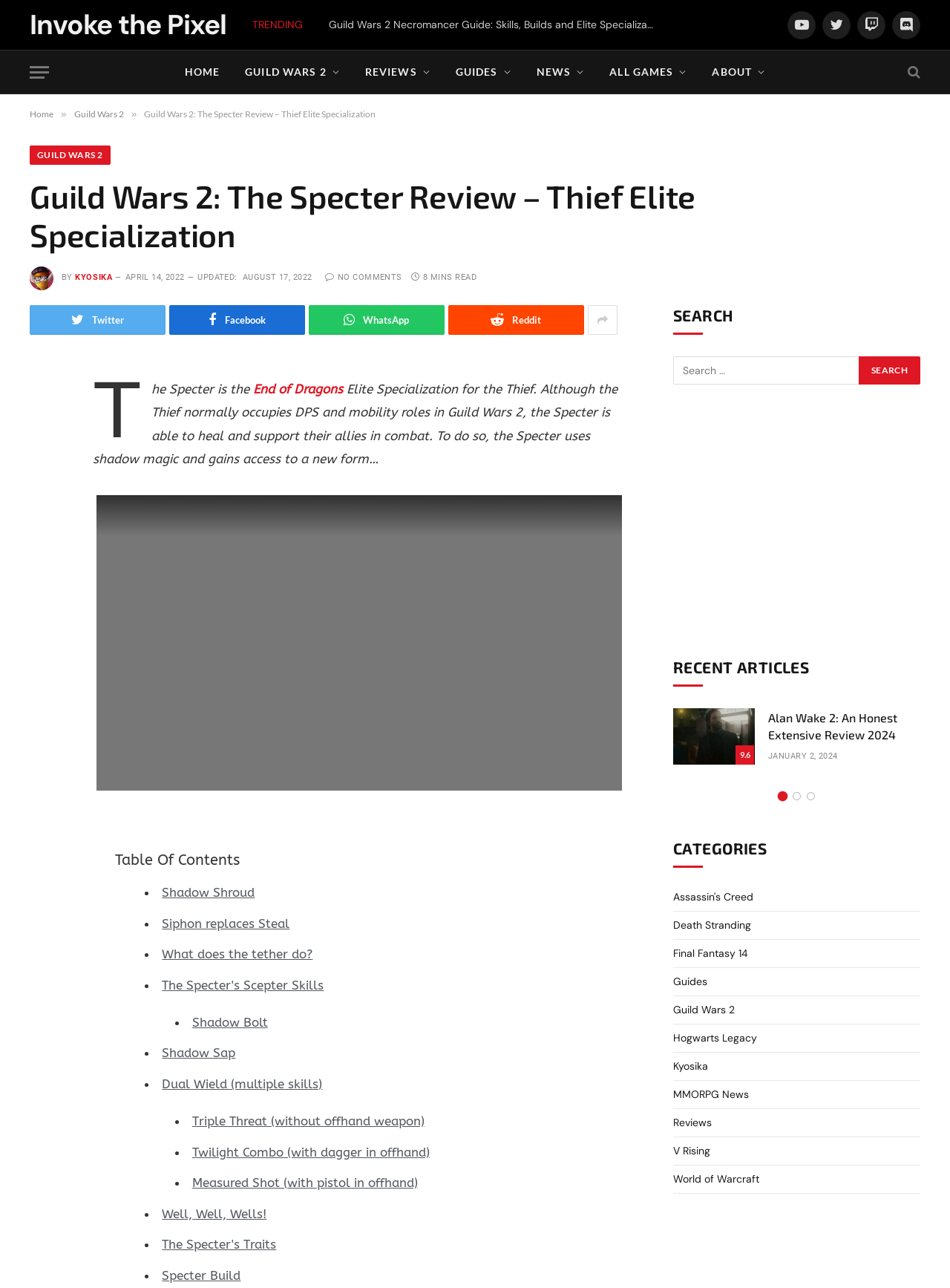What is the name of the Elite Specialization for the Thief?
Can you offer a detailed and complete answer to this question?

The answer can be found in the article's introduction, where it is stated that 'The Specter is the End of Dragons Elite Specialization for the Thief.'